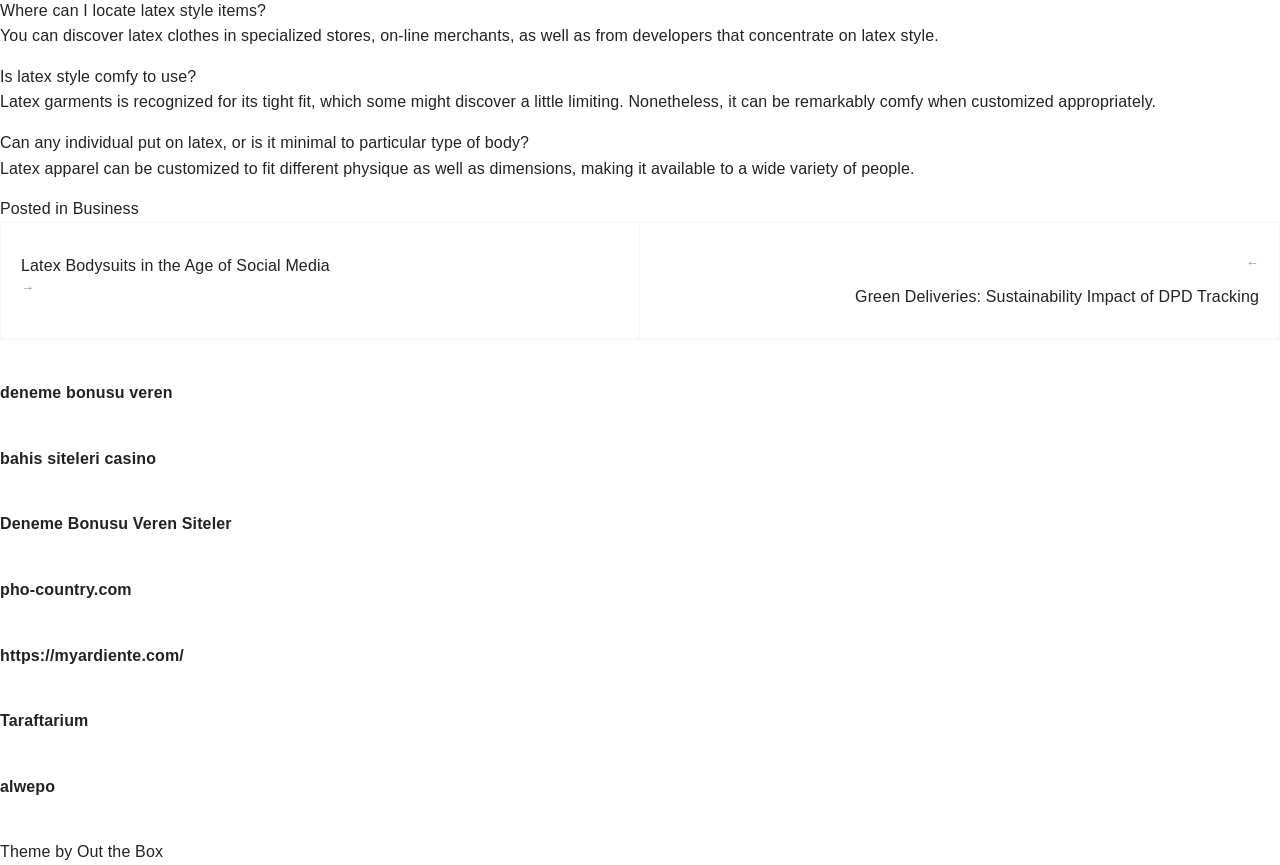Please mark the clickable region by giving the bounding box coordinates needed to complete this instruction: "Go to 'pho-country.com'".

[0.0, 0.672, 0.103, 0.691]